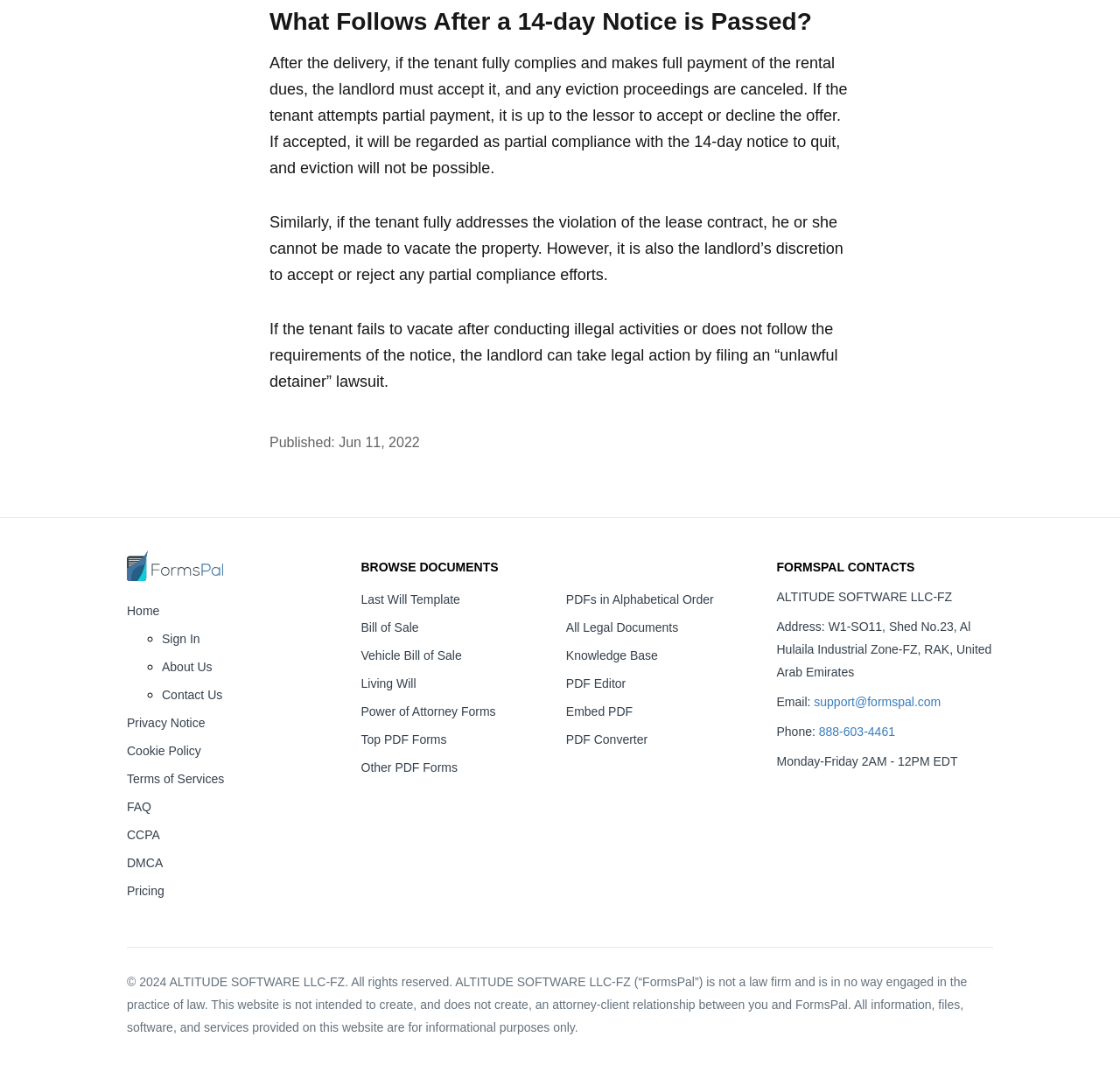Please find the bounding box coordinates for the clickable element needed to perform this instruction: "Contact FormsPal".

[0.693, 0.648, 0.84, 0.661]